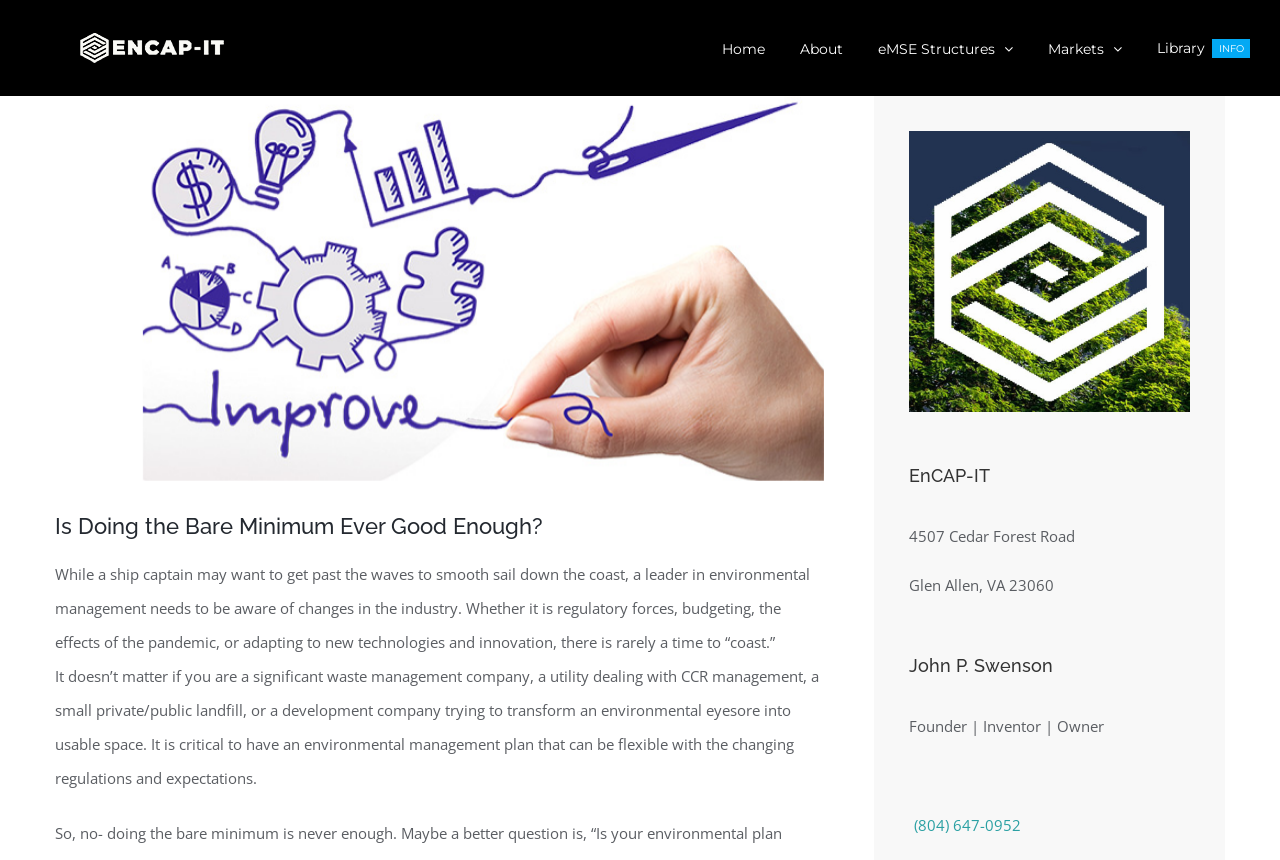Extract the bounding box of the UI element described as: "View Larger Image".

[0.043, 0.112, 0.644, 0.559]